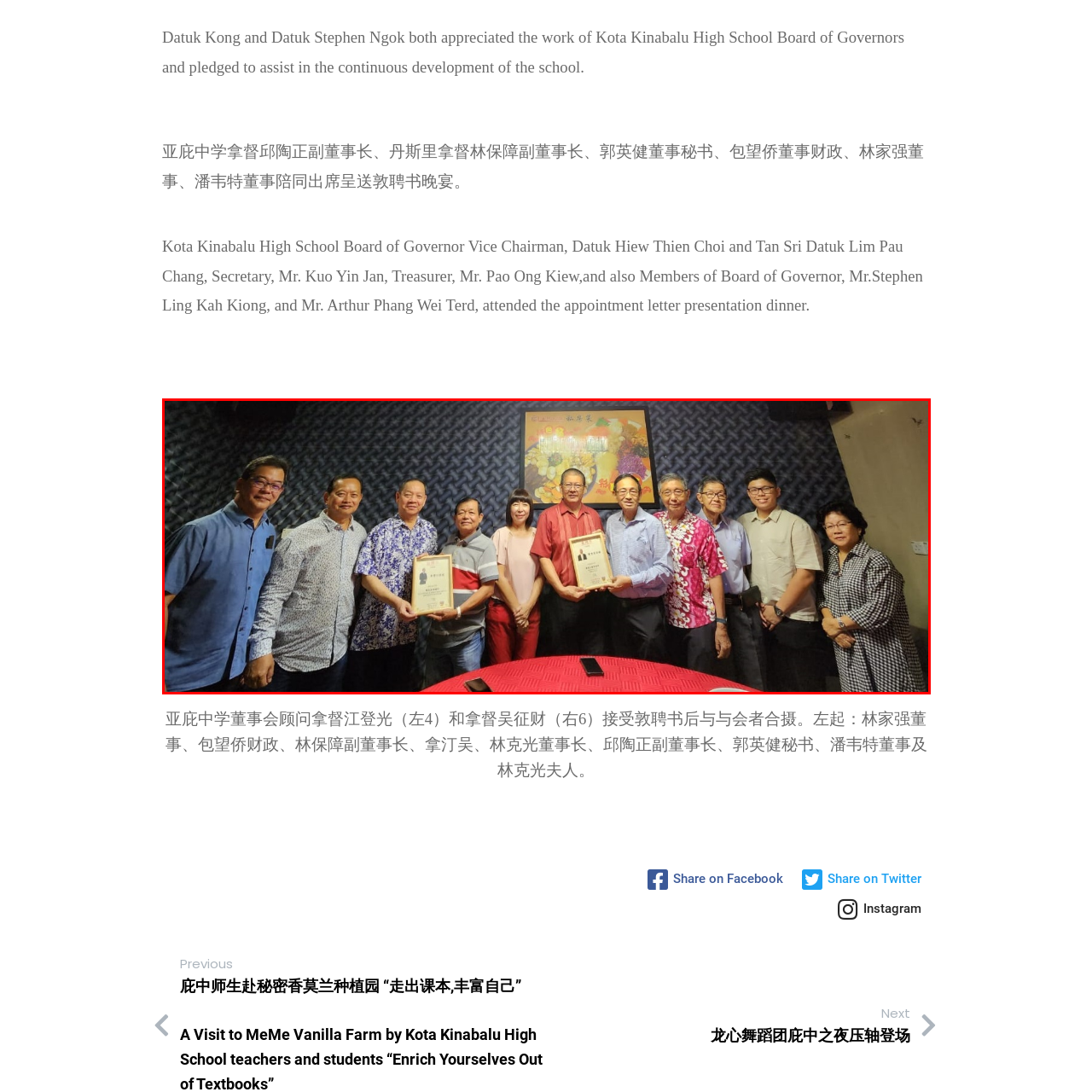Direct your attention to the area enclosed by the green rectangle and deliver a comprehensive answer to the subsequent question, using the image as your reference: 
What is on the round table?

The image shows a round table in the foreground, and upon closer inspection, it is visible that the table is adorned with a textured red tablecloth, adding a pop of color to the setting.